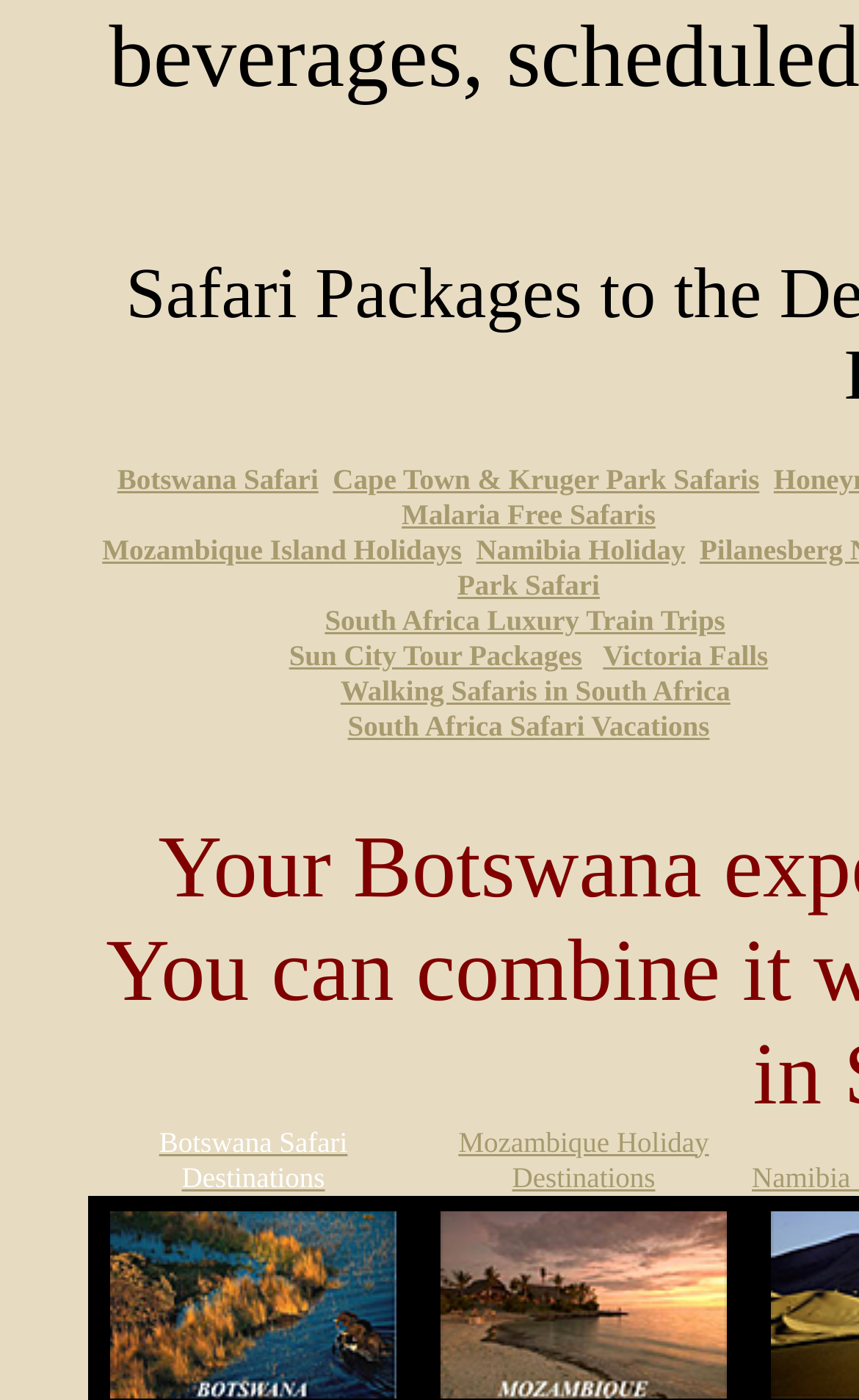Determine the bounding box coordinates of the element's region needed to click to follow the instruction: "Click the 'Send Message' link". Provide these coordinates as four float numbers between 0 and 1, formatted as [left, top, right, bottom].

None